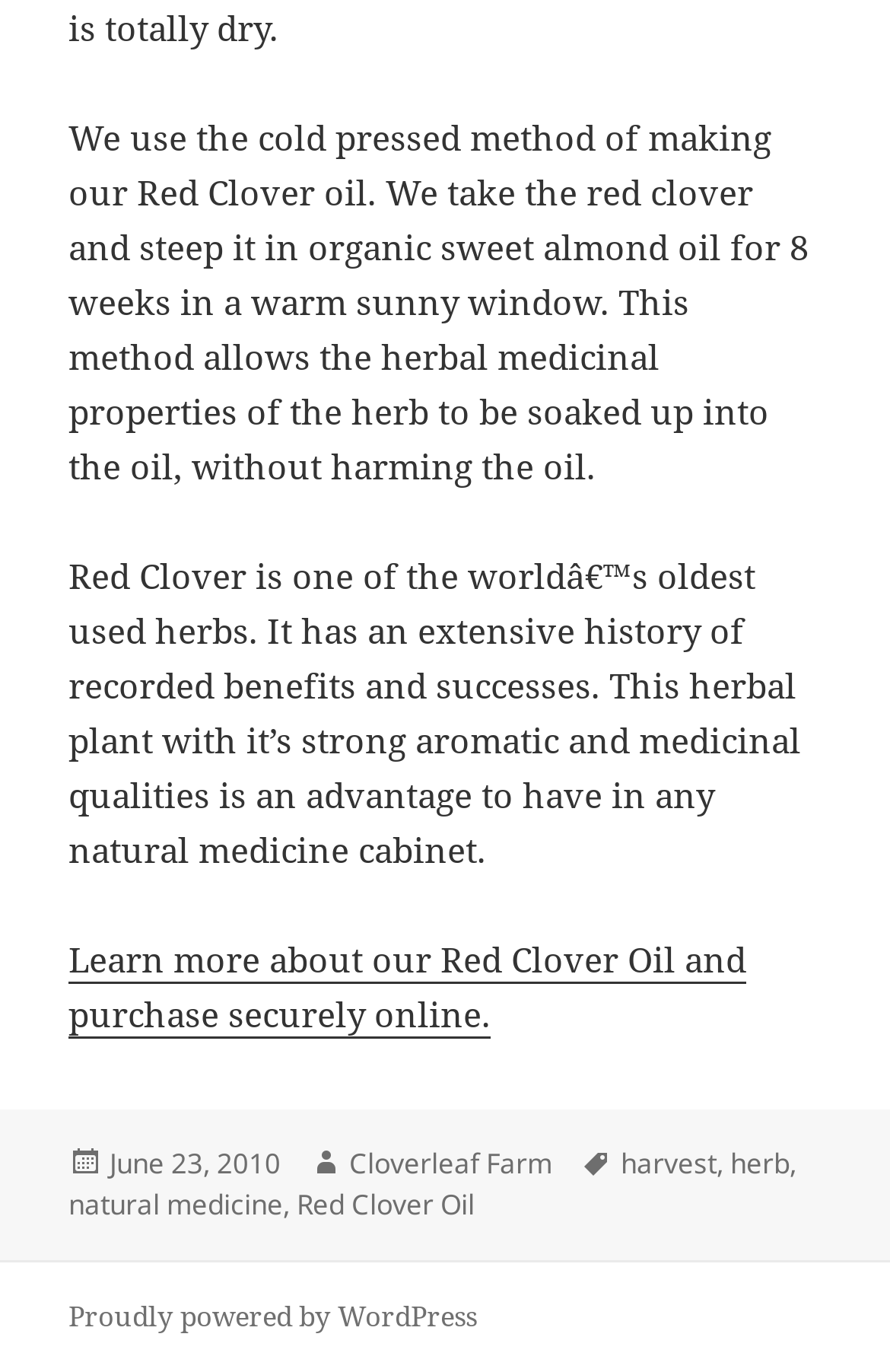Please answer the following question using a single word or phrase: 
What method is used to make Red Clover oil?

Cold pressed method